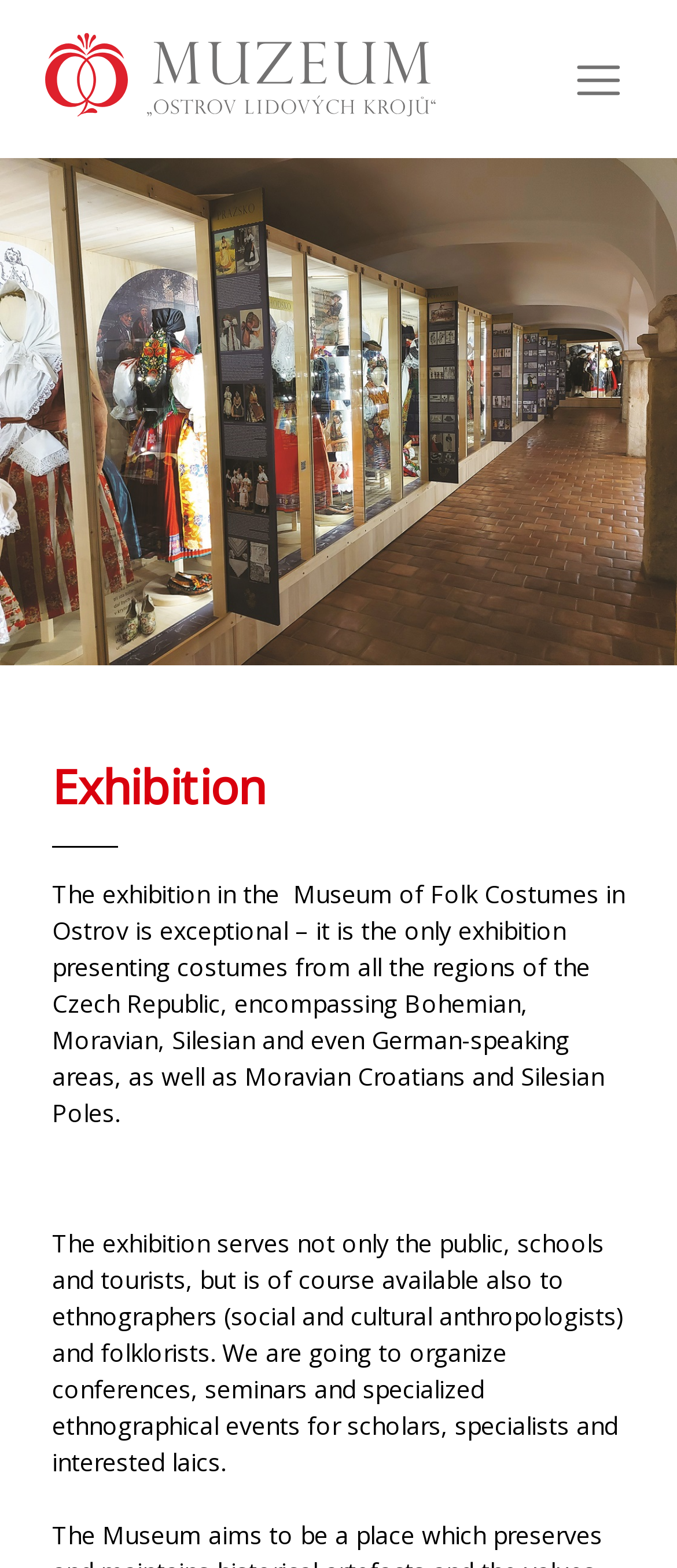From the webpage screenshot, identify the region described by We are looking for help. Provide the bounding box coordinates as (top-left x, top-left y, bottom-right x, bottom-right y), with each value being a floating point number between 0 and 1.

[0.013, 0.332, 0.987, 0.383]